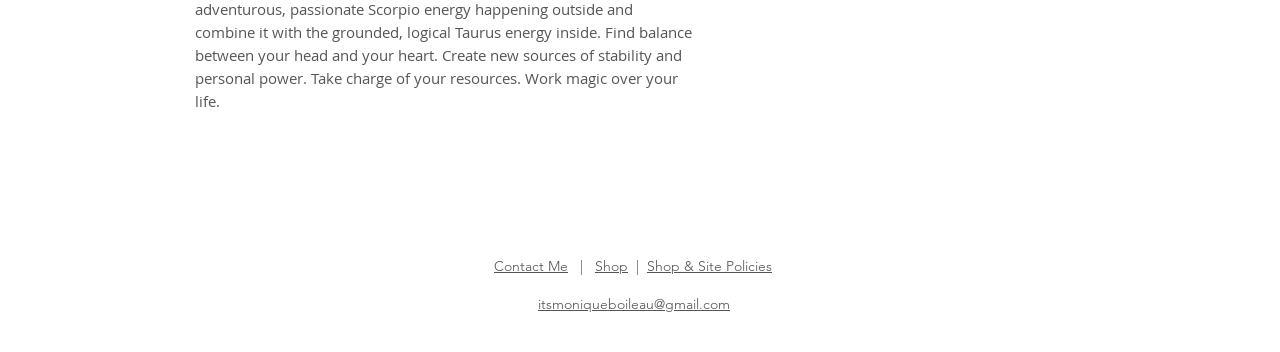Please respond to the question with a concise word or phrase:
What is the relationship between 'Shop' and 'Shop & Site Policies'?

Related to shopping policies